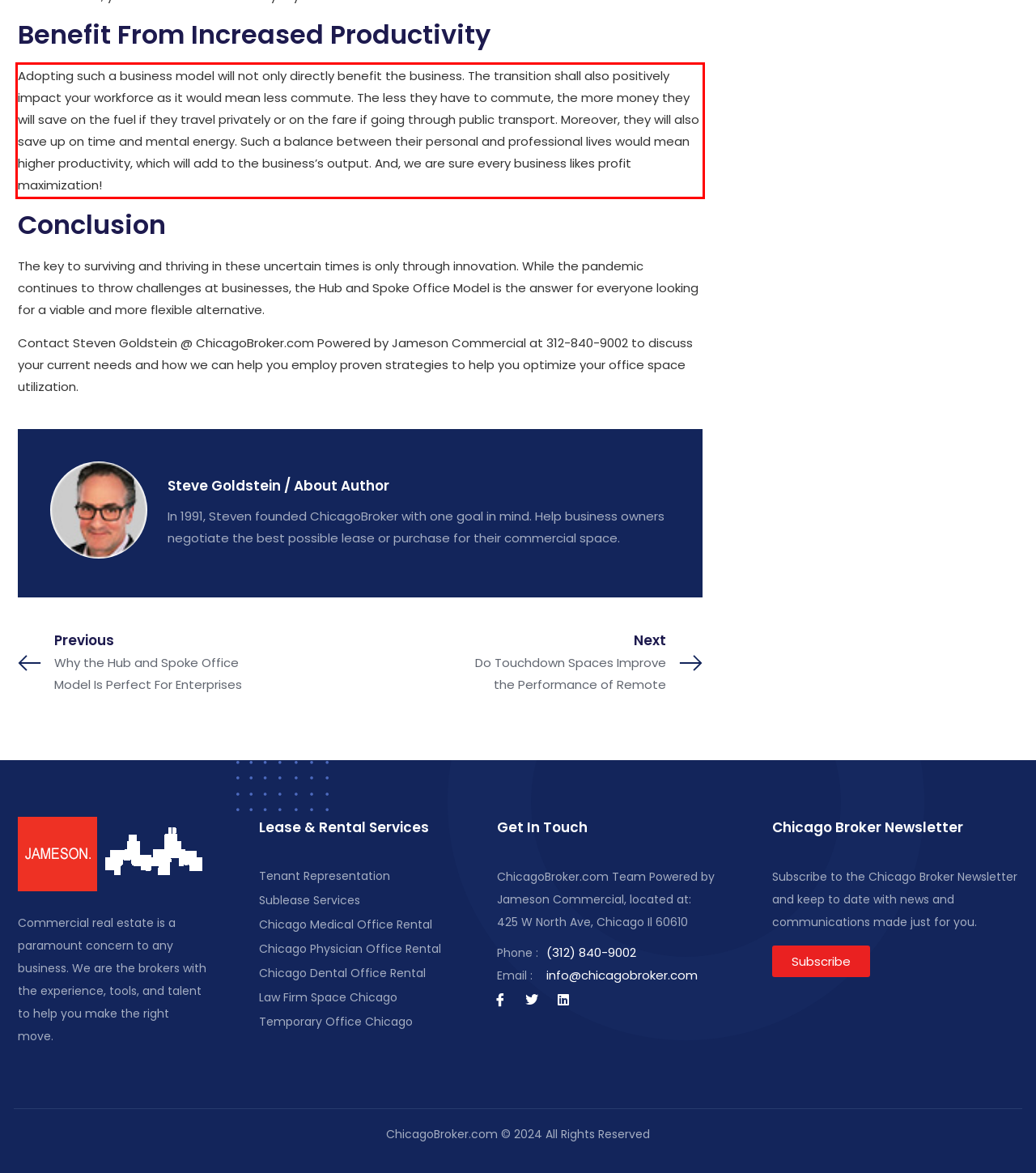By examining the provided screenshot of a webpage, recognize the text within the red bounding box and generate its text content.

Adopting such a business model will not only directly benefit the business. The transition shall also positively impact your workforce as it would mean less commute. The less they have to commute, the more money they will save on the fuel if they travel privately or on the fare if going through public transport. Moreover, they will also save up on time and mental energy. Such a balance between their personal and professional lives would mean higher productivity, which will add to the business’s output. And, we are sure every business likes profit maximization!